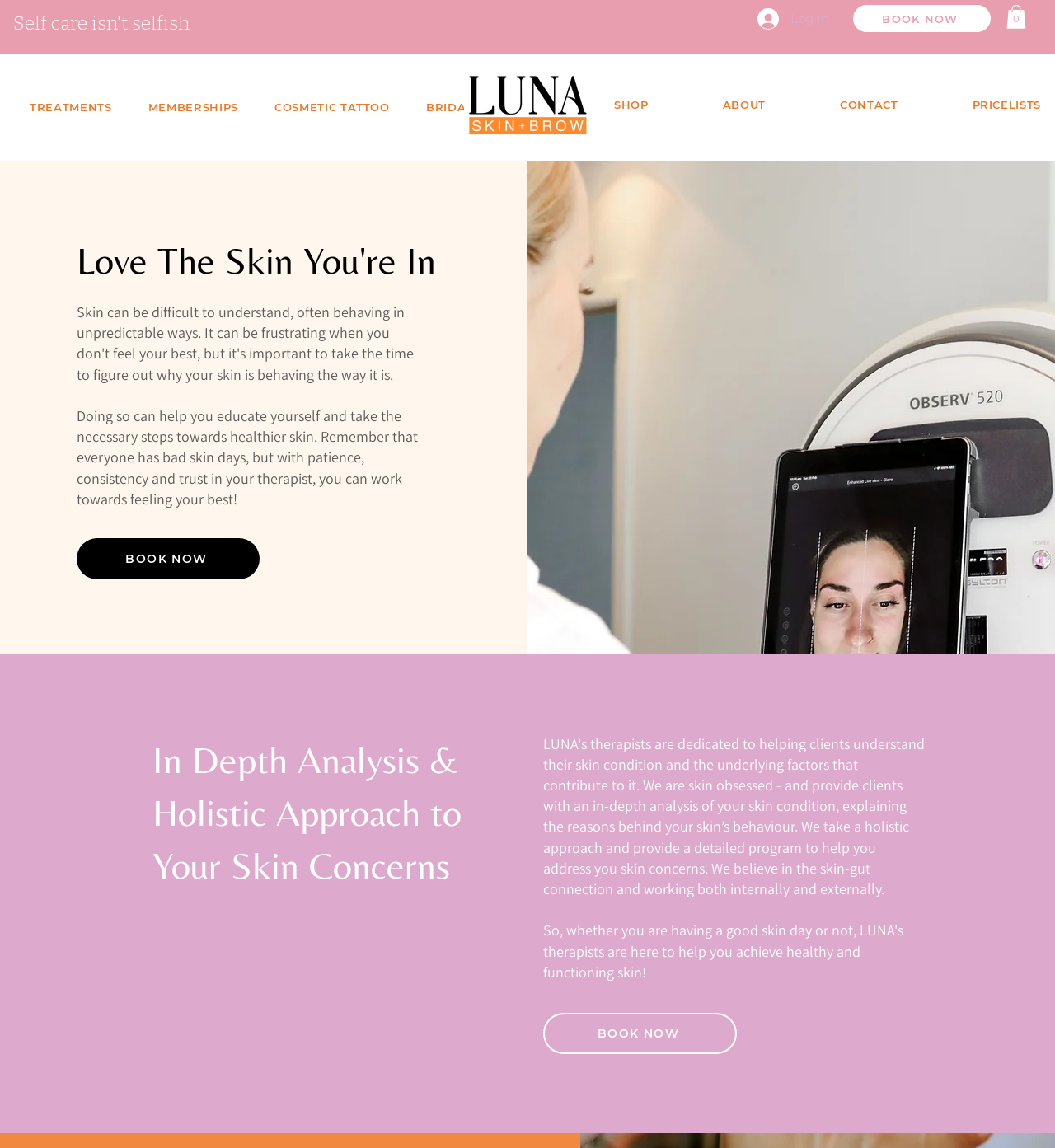How many items are in the cart?
Using the image, elaborate on the answer with as much detail as possible.

I found the button element with the text 'Cart with 0 items' and bounding box coordinates [0.954, 0.004, 0.973, 0.025], which indicates that there are no items in the cart.